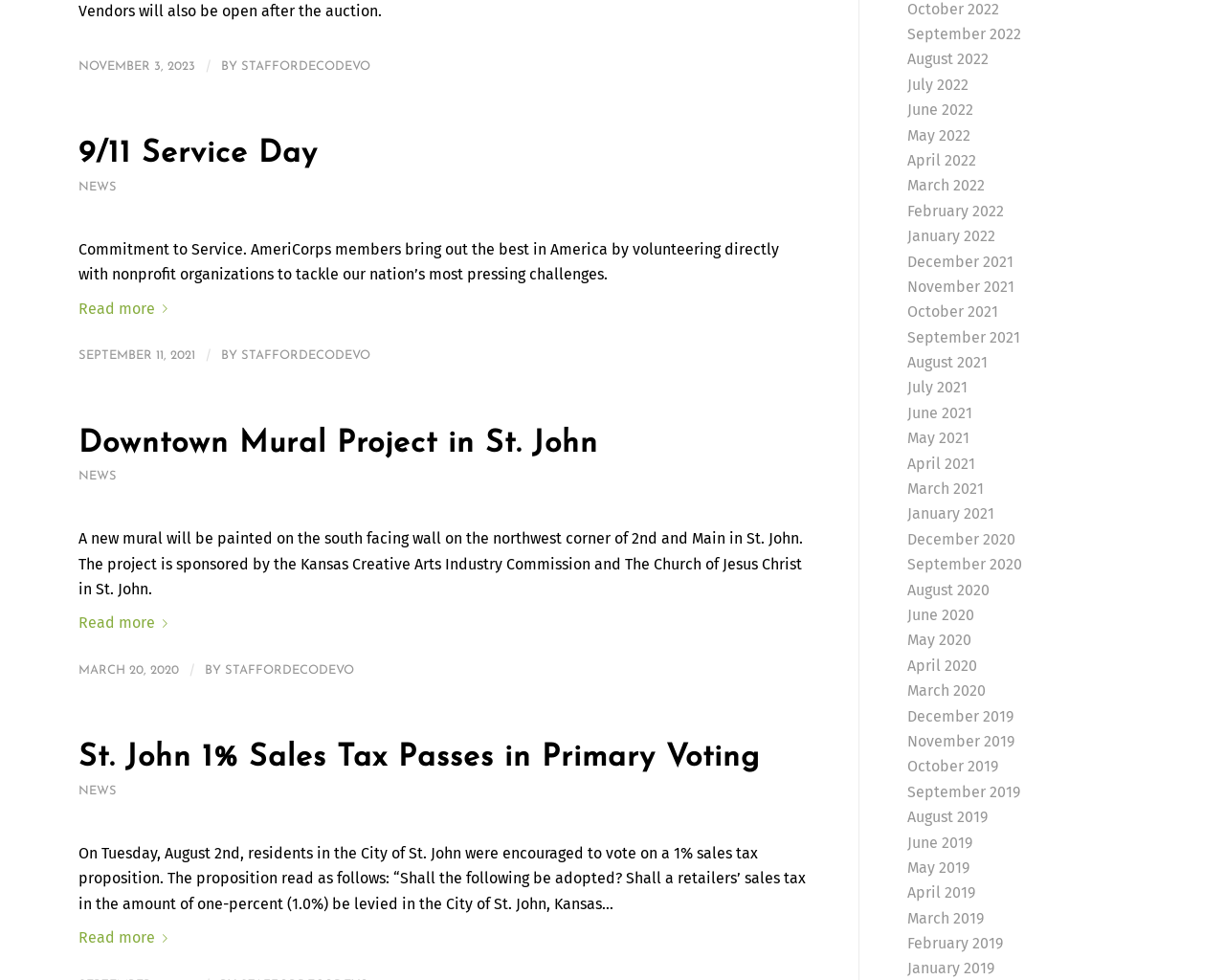Who sponsored the Downtown Mural Project in St. John?
Using the information from the image, answer the question thoroughly.

I found the answer by reading the article section with the heading 'Downtown Mural Project in St. John' and finding the sponsors mentioned in the text.